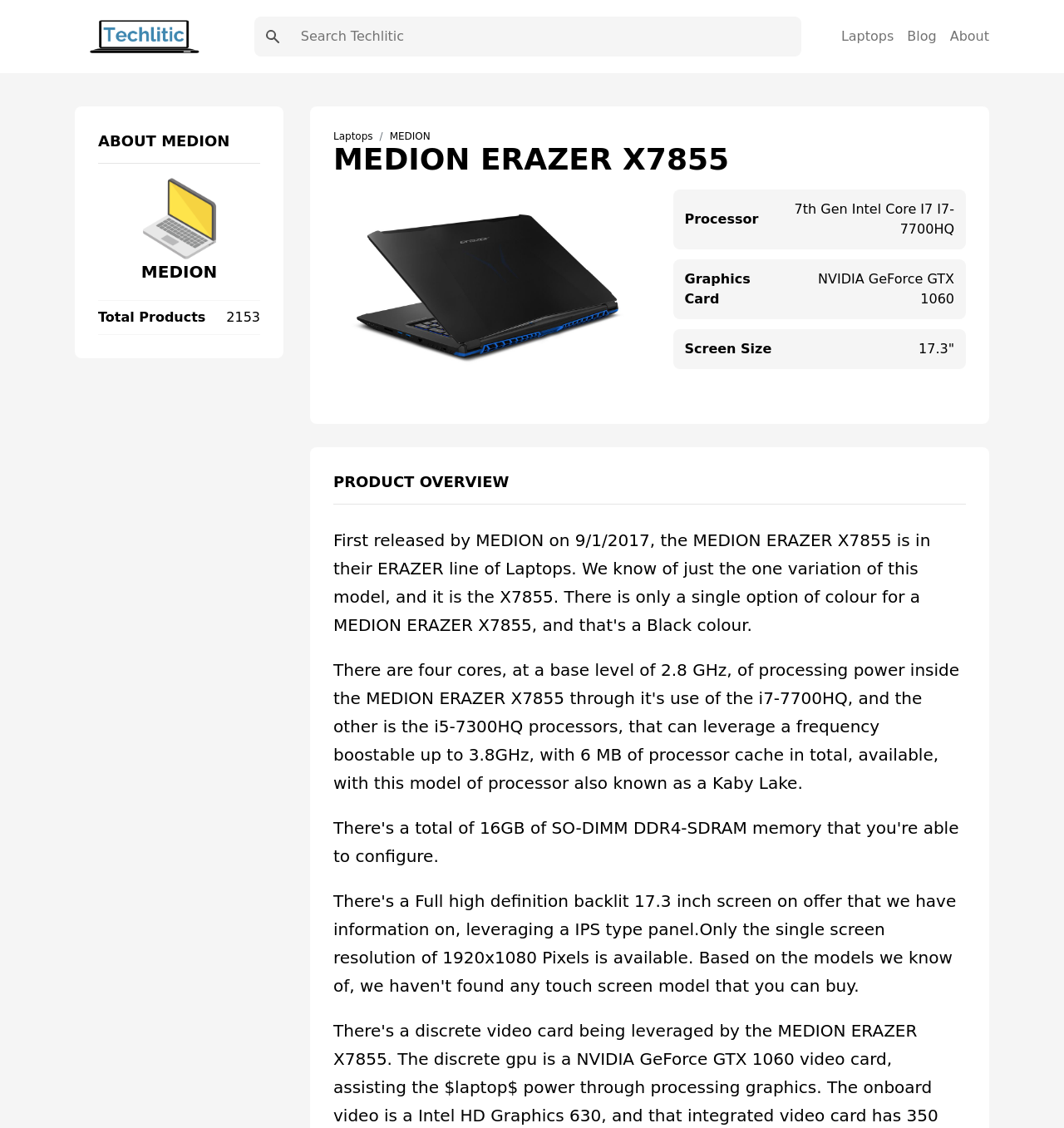Please identify the bounding box coordinates of the clickable area that will fulfill the following instruction: "Check the Processor specifications". The coordinates should be in the format of four float numbers between 0 and 1, i.e., [left, top, right, bottom].

[0.643, 0.186, 0.713, 0.203]